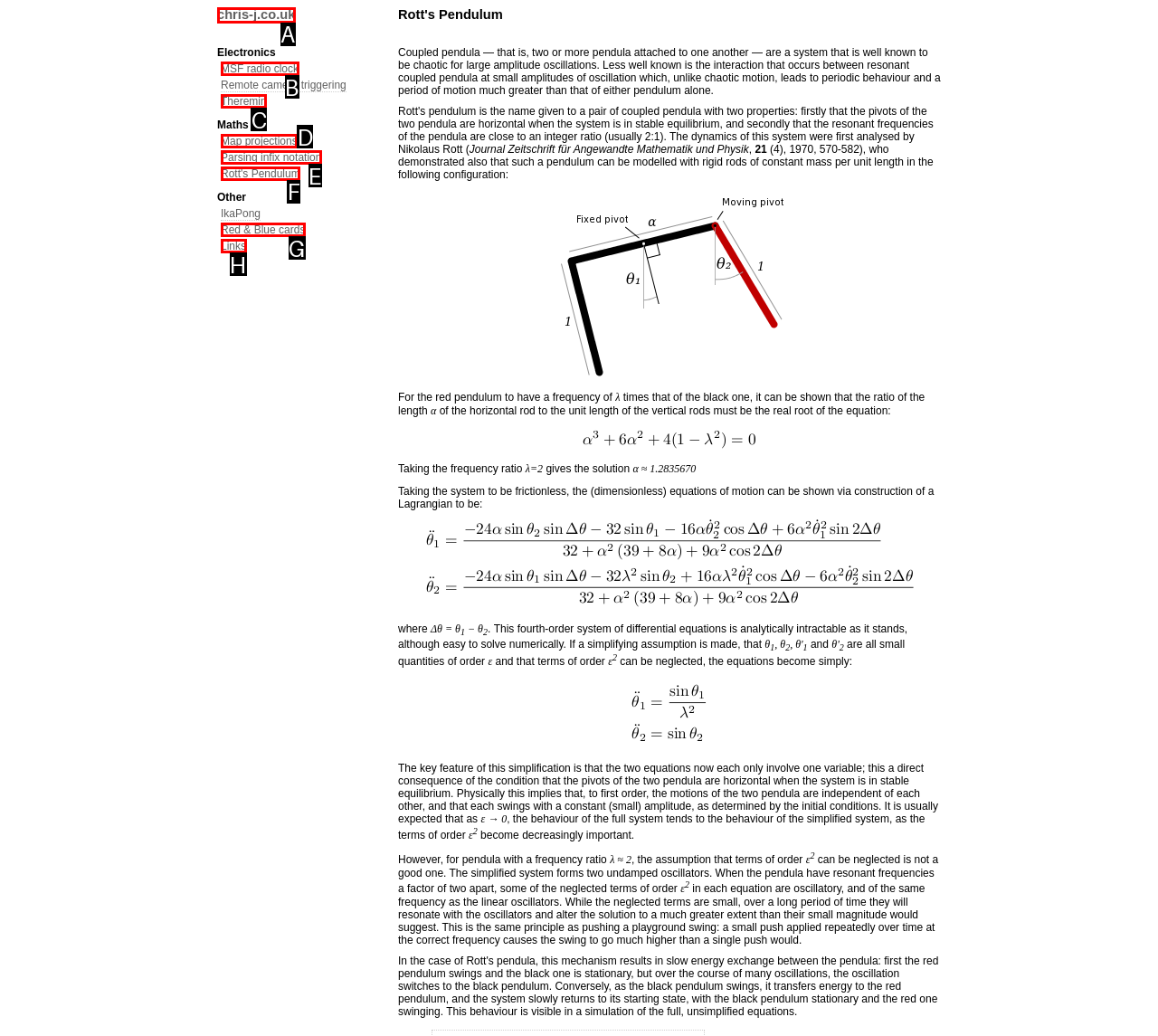Identify the correct UI element to click to achieve the task: Click the link to Rott's Pendulum.
Answer with the letter of the appropriate option from the choices given.

F